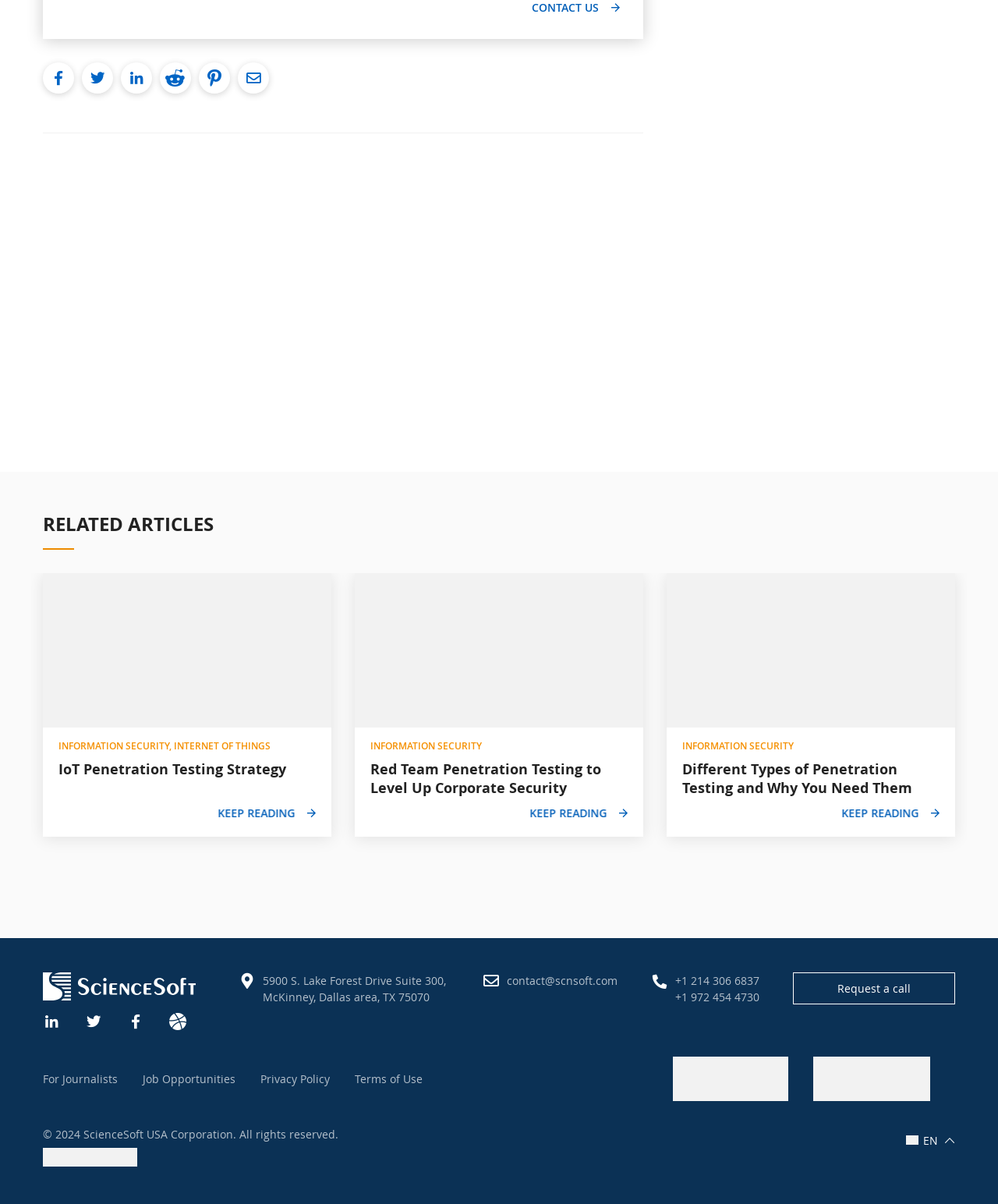Based on the image, provide a detailed and complete answer to the question: 
What is the company name of the website?

The company name can be found in the top-left corner of the webpage, where the logo is located. The logo is accompanied by the text 'ScienceSoft', which is the name of the company.